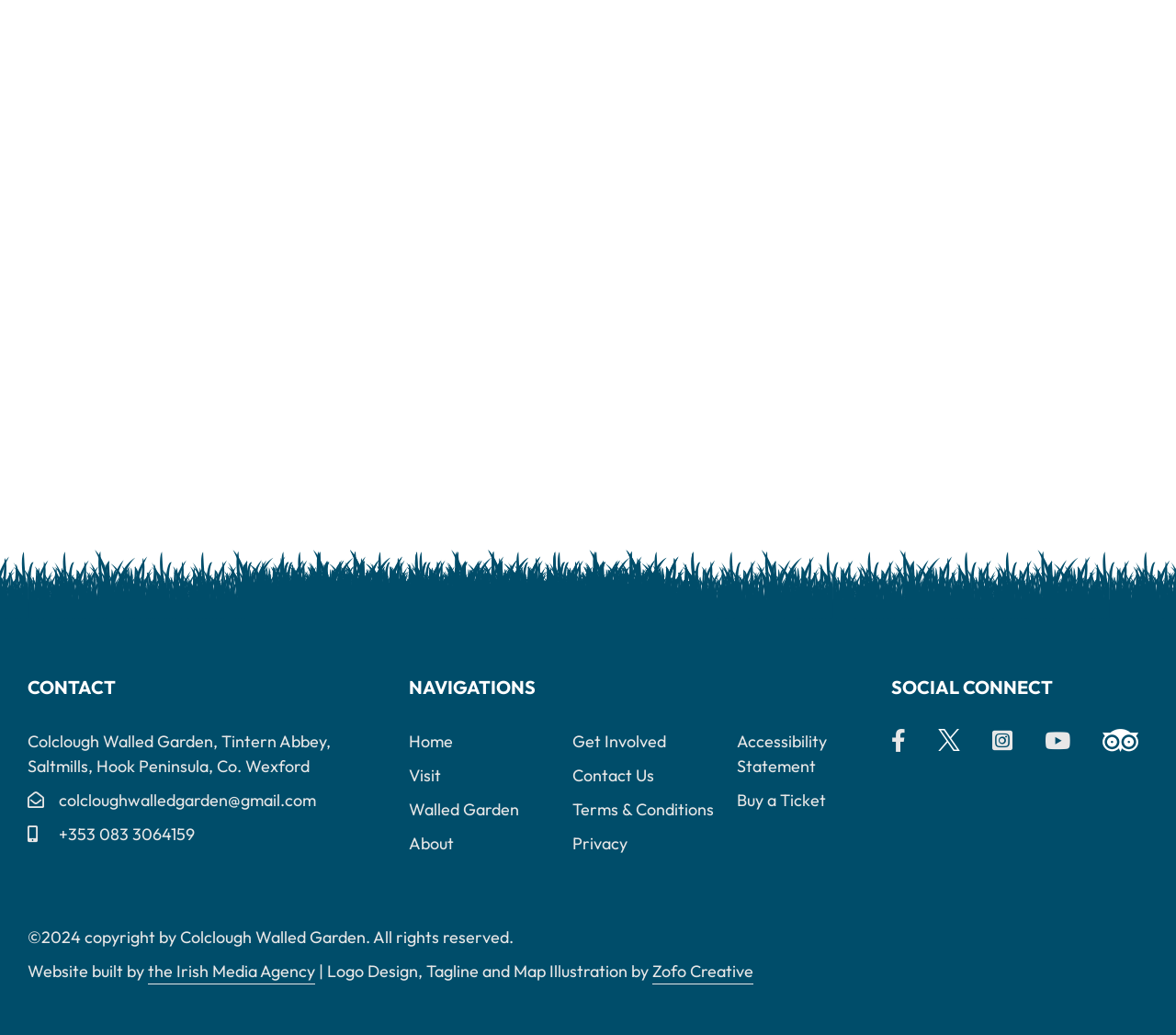Find the bounding box coordinates for the area that should be clicked to accomplish the instruction: "Click the Social Profile Link 1".

[0.758, 0.704, 0.77, 0.726]